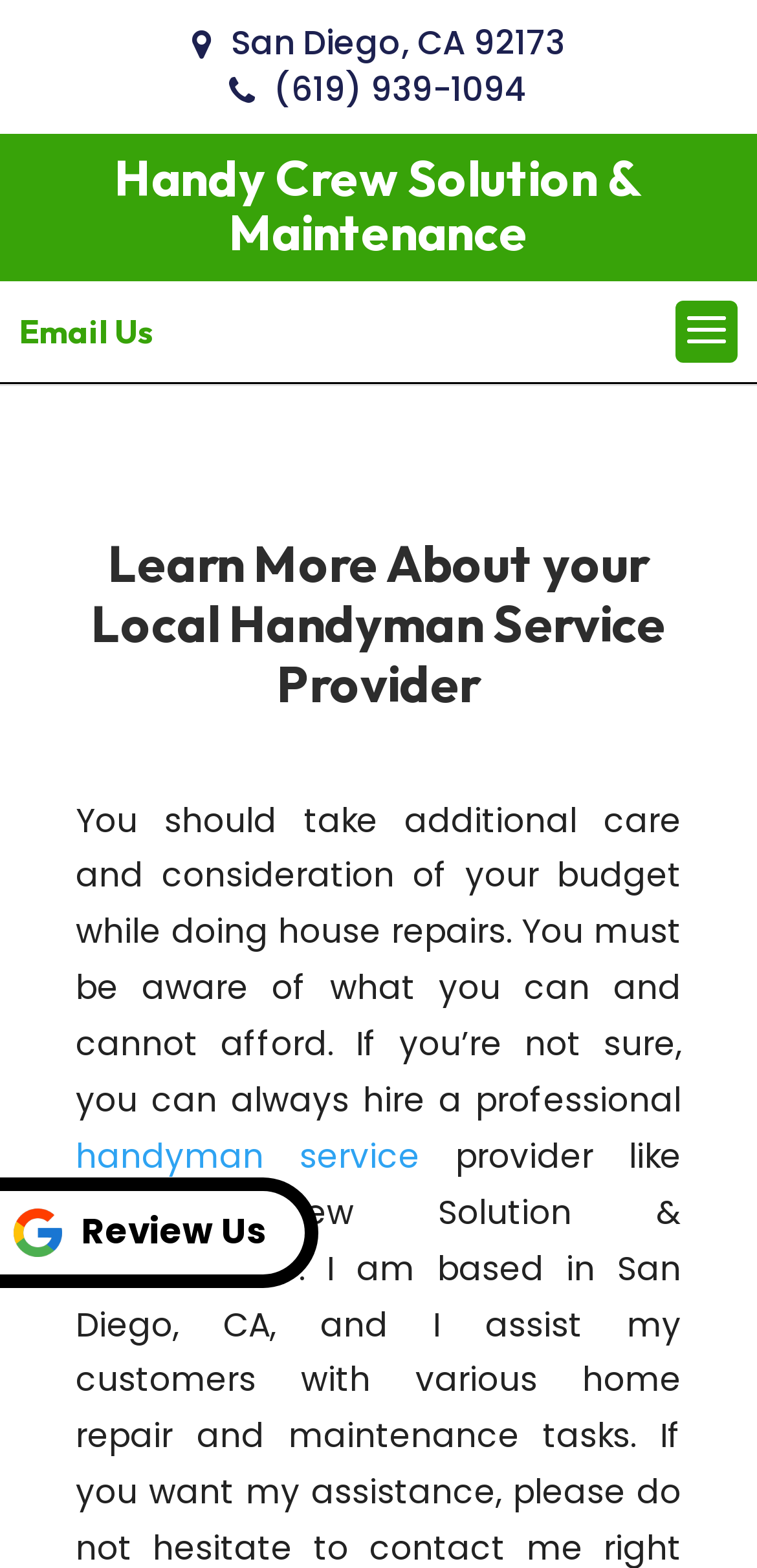What is the type of service provided by Handy Crew Solution & Maintenance?
Could you please answer the question thoroughly and with as much detail as possible?

I found the type of service by looking at the link element which contains the text 'handyman service'.